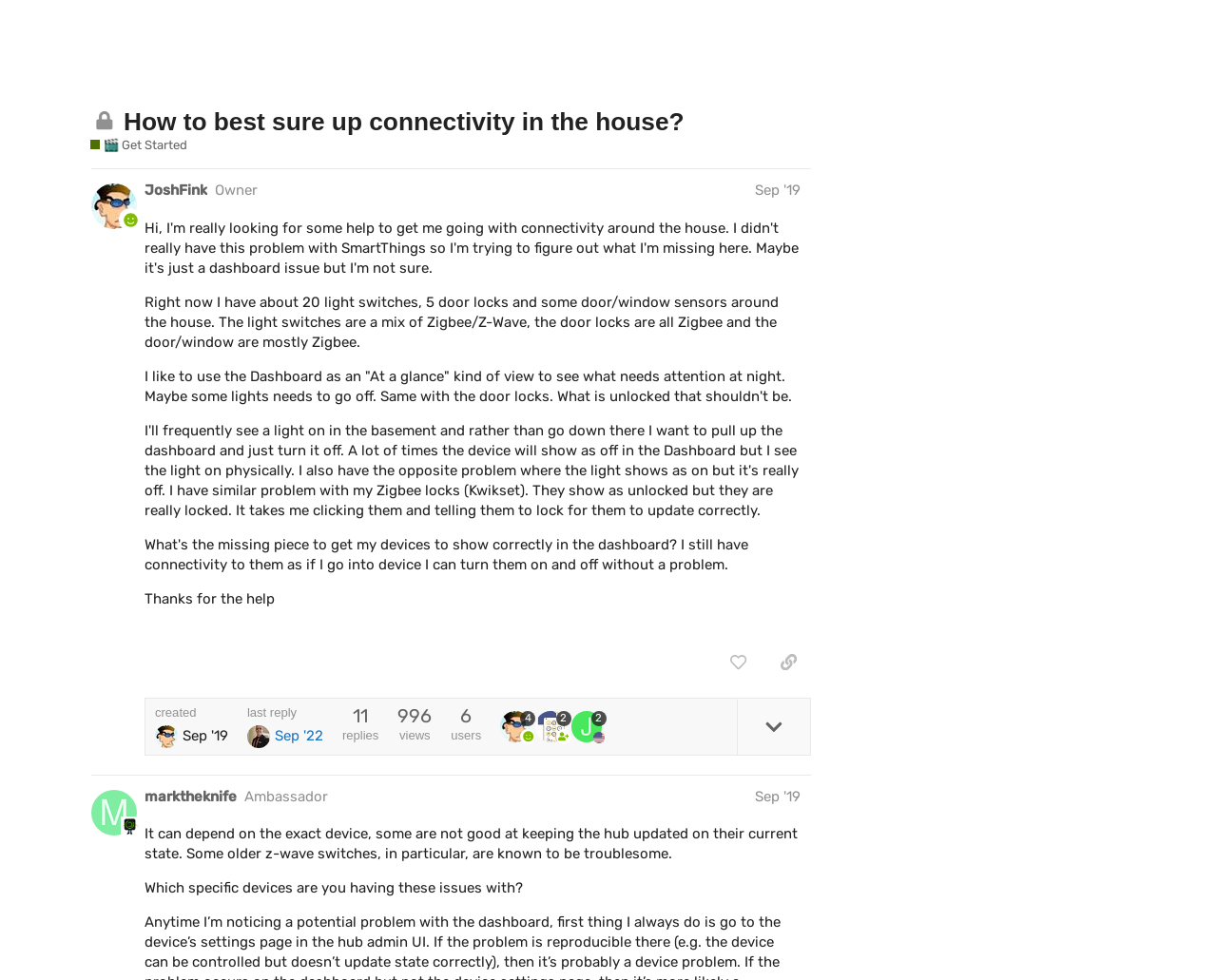Highlight the bounding box coordinates of the element that should be clicked to carry out the following instruction: "Reply to the post". The coordinates must be given as four float numbers ranging from 0 to 1, i.e., [left, top, right, bottom].

[0.587, 0.596, 0.659, 0.63]